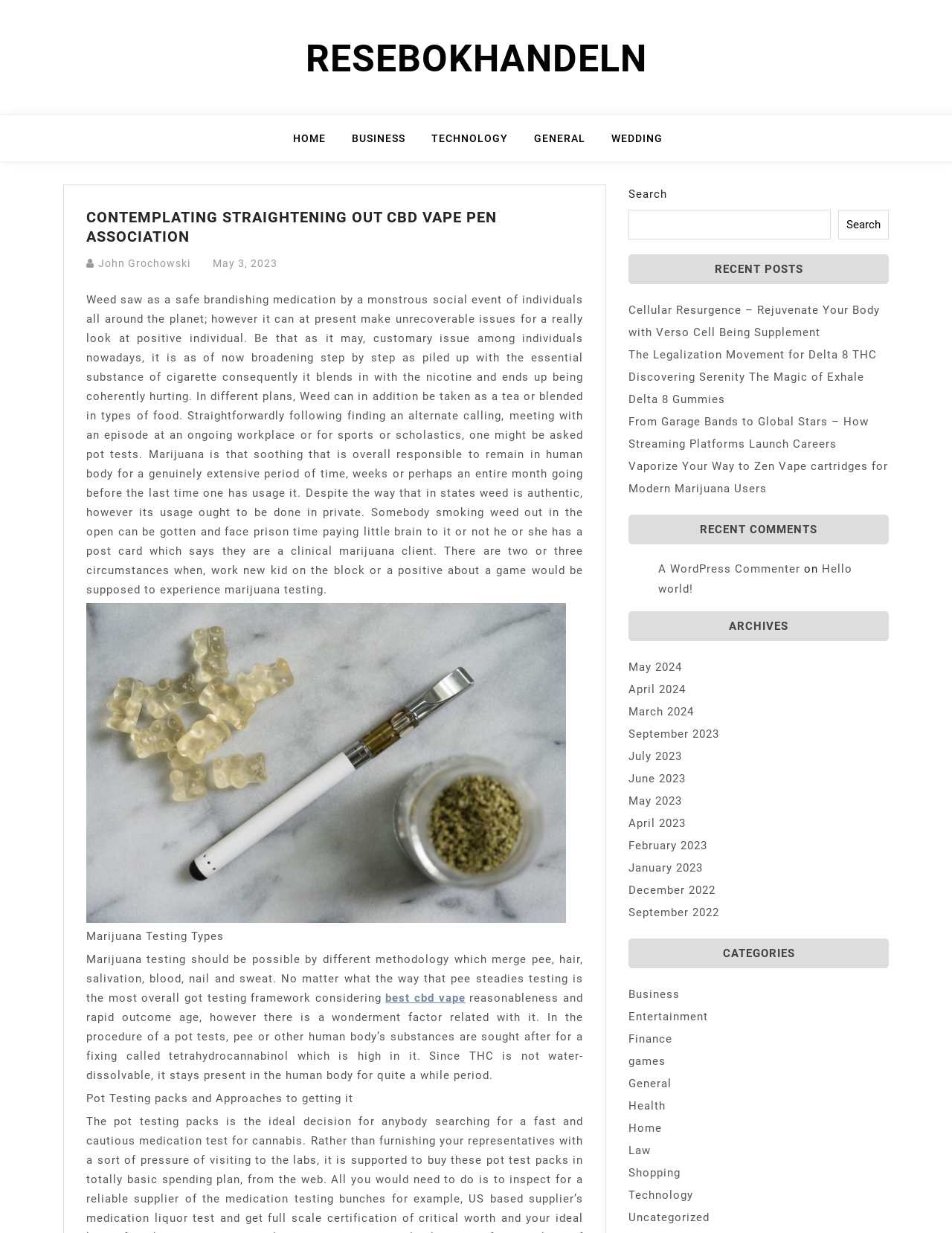Provide the bounding box coordinates of the HTML element this sentence describes: "May 3, 2023May 11, 2023".

[0.223, 0.209, 0.291, 0.218]